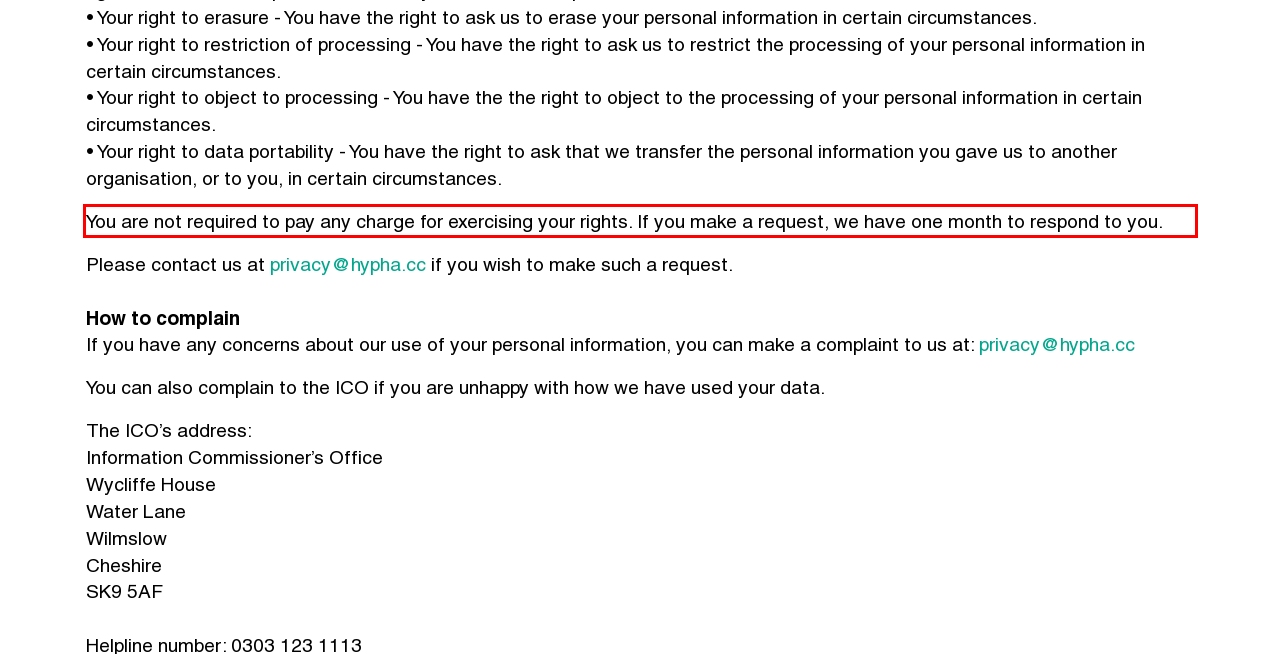Given a screenshot of a webpage containing a red bounding box, perform OCR on the text within this red bounding box and provide the text content.

You are not required to pay any charge for exercising your rights. If you make a request, we have one month to respond to you.